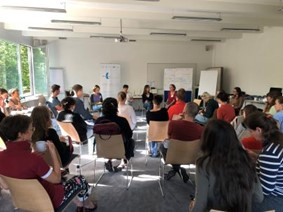List and describe all the prominent features within the image.

The image captures a dynamic moment during a Summer School event, where participants are engaged in a fishbowl discussion focused on climate adaptation challenges. The scene depicts a diverse group of individuals seated in a semi-circle, attentively listening to a presenter, which fosters a collaborative atmosphere. 

Natural light floods the room through large windows, creating an inviting environment for open dialogue. The setting is equipped with whiteboards, emphasizing a space conducive to learning and interaction. This particular session is part of the day's activities aimed at gathering insights and experiences related to climate adaptation, including contributions from representatives of various cities. The background includes elements indicating an educational workshop, as attendees are likely working on projects that promote practical solutions to real-world environmental issues. 

Overall, this image highlights the importance of community engagement and knowledge sharing in addressing climate-related challenges.